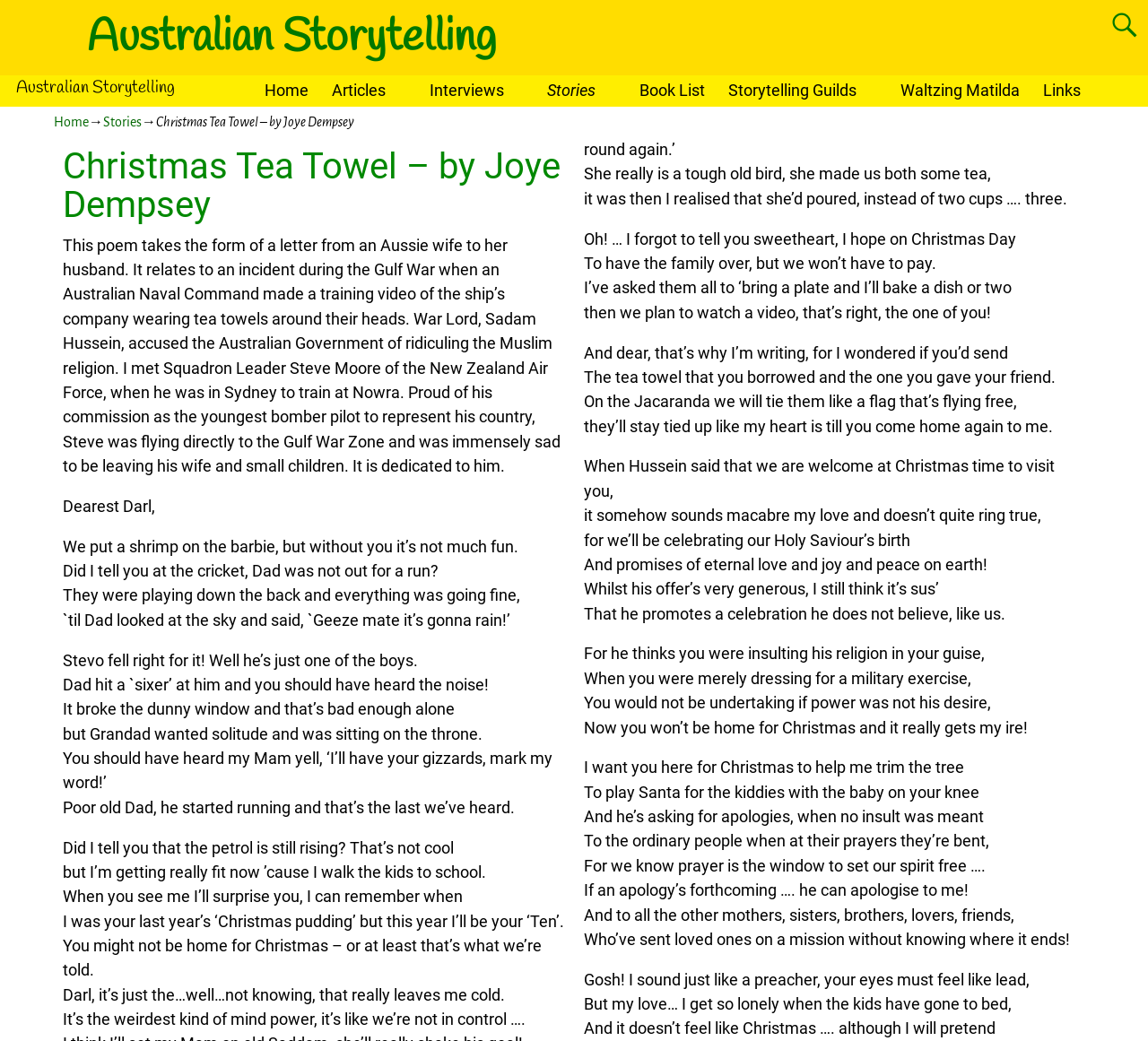What is the incident related to in the poem?
Using the image, provide a concise answer in one word or a short phrase.

Gulf War